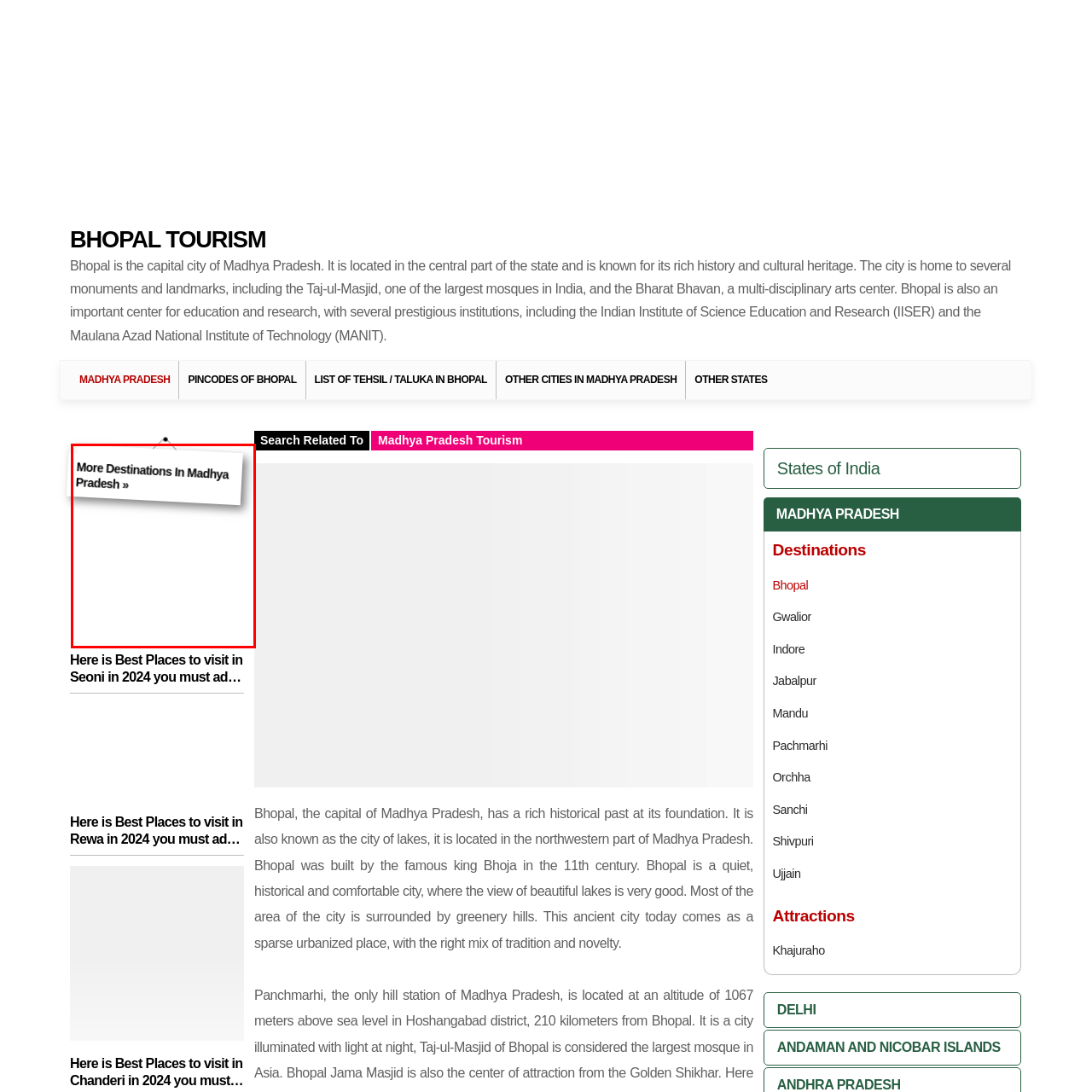What type of attractions are offered?
Inspect the image inside the red bounding box and answer the question with as much detail as you can.

The link implies that Madhya Pradesh has a diverse range of tourist attractions, including cultural heritage and landscapes, which can be explored by travelers seeking new adventures and experiences.